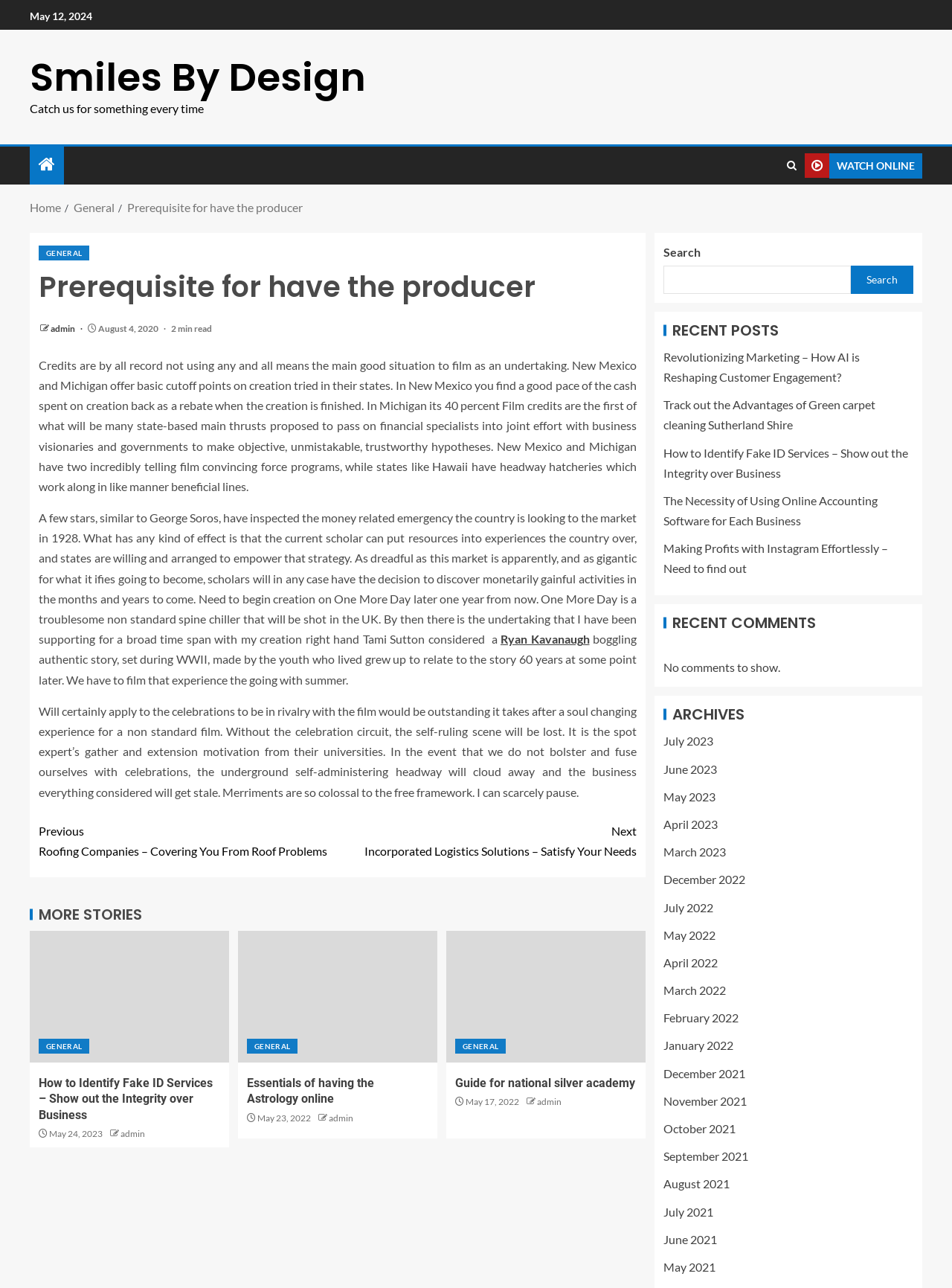Find the bounding box coordinates of the area to click in order to follow the instruction: "View more stories".

[0.031, 0.704, 0.678, 0.716]